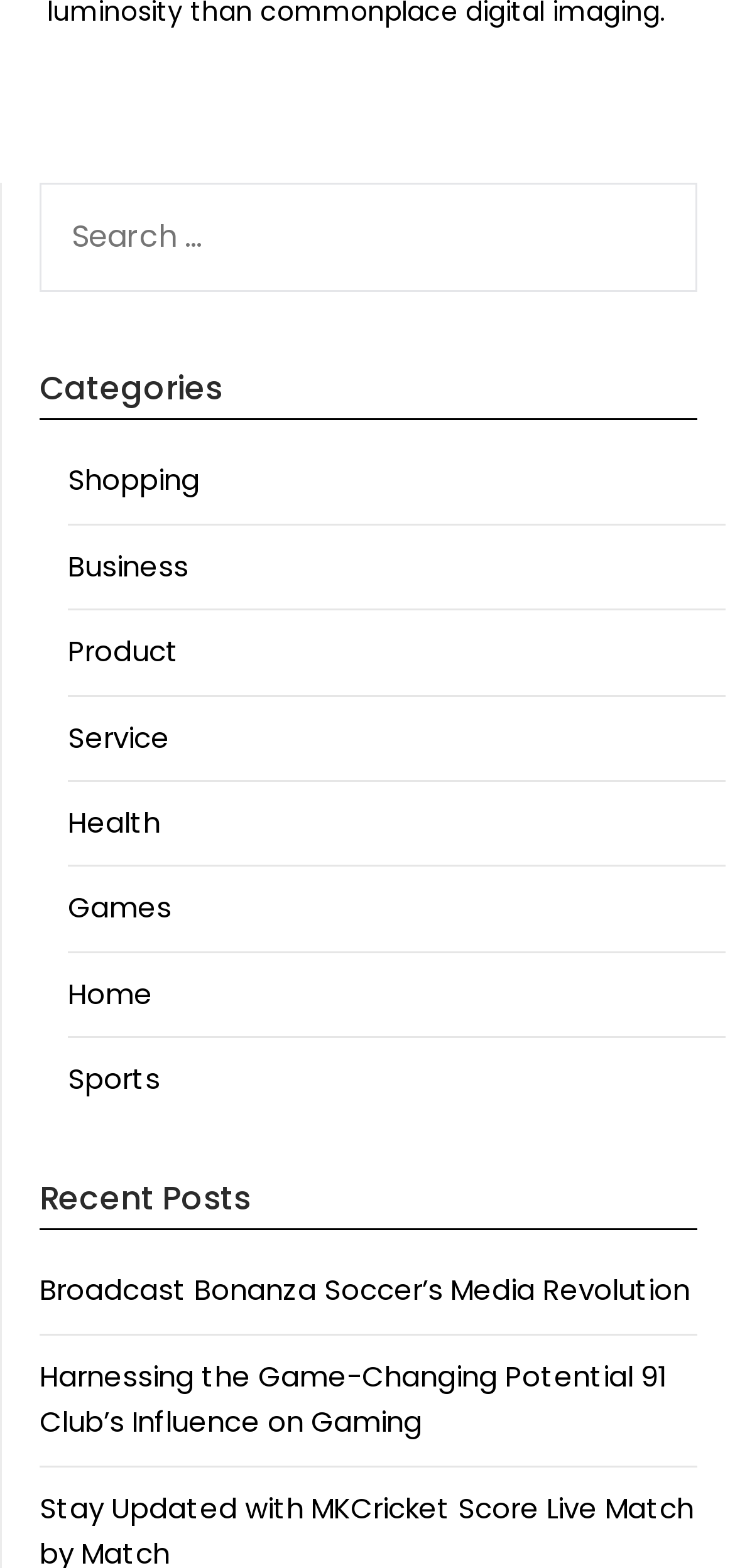Pinpoint the bounding box coordinates of the area that must be clicked to complete this instruction: "read Broadcast Bonanza Soccer’s Media Revolution post".

[0.054, 0.81, 0.938, 0.836]